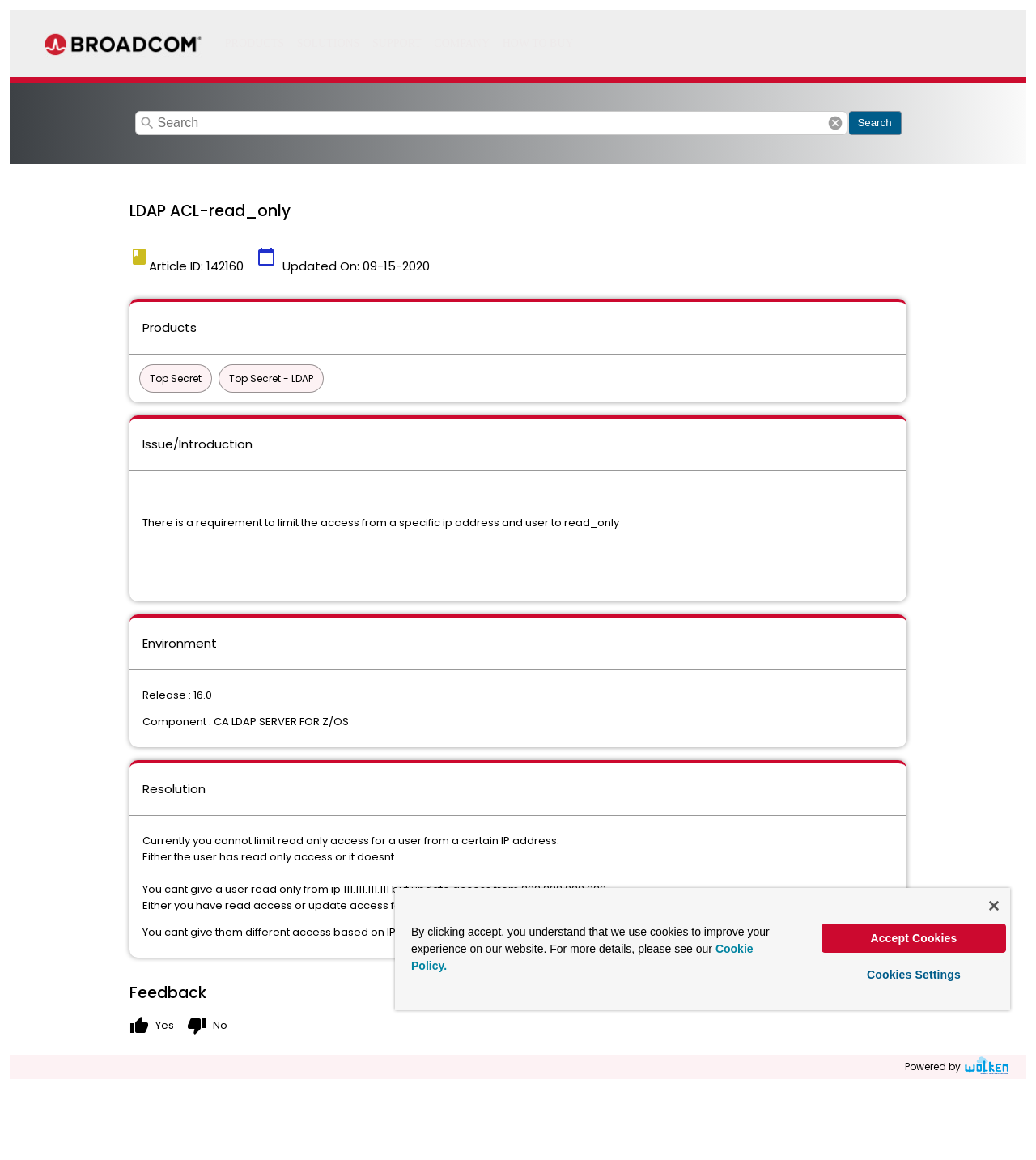What is the release mentioned in the environment section?
Based on the screenshot, provide a one-word or short-phrase response.

16.0